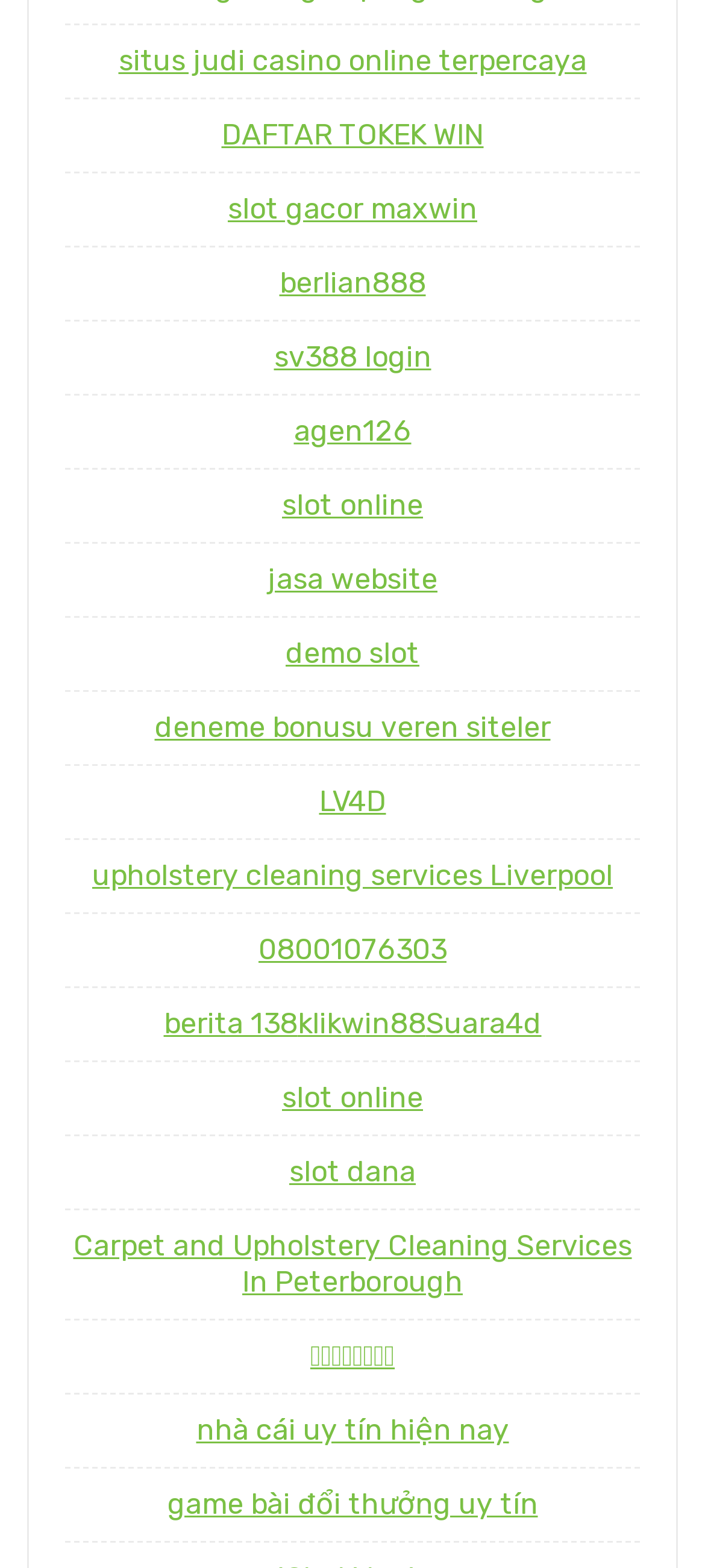Please reply with a single word or brief phrase to the question: 
How many links are on this webpage?

21